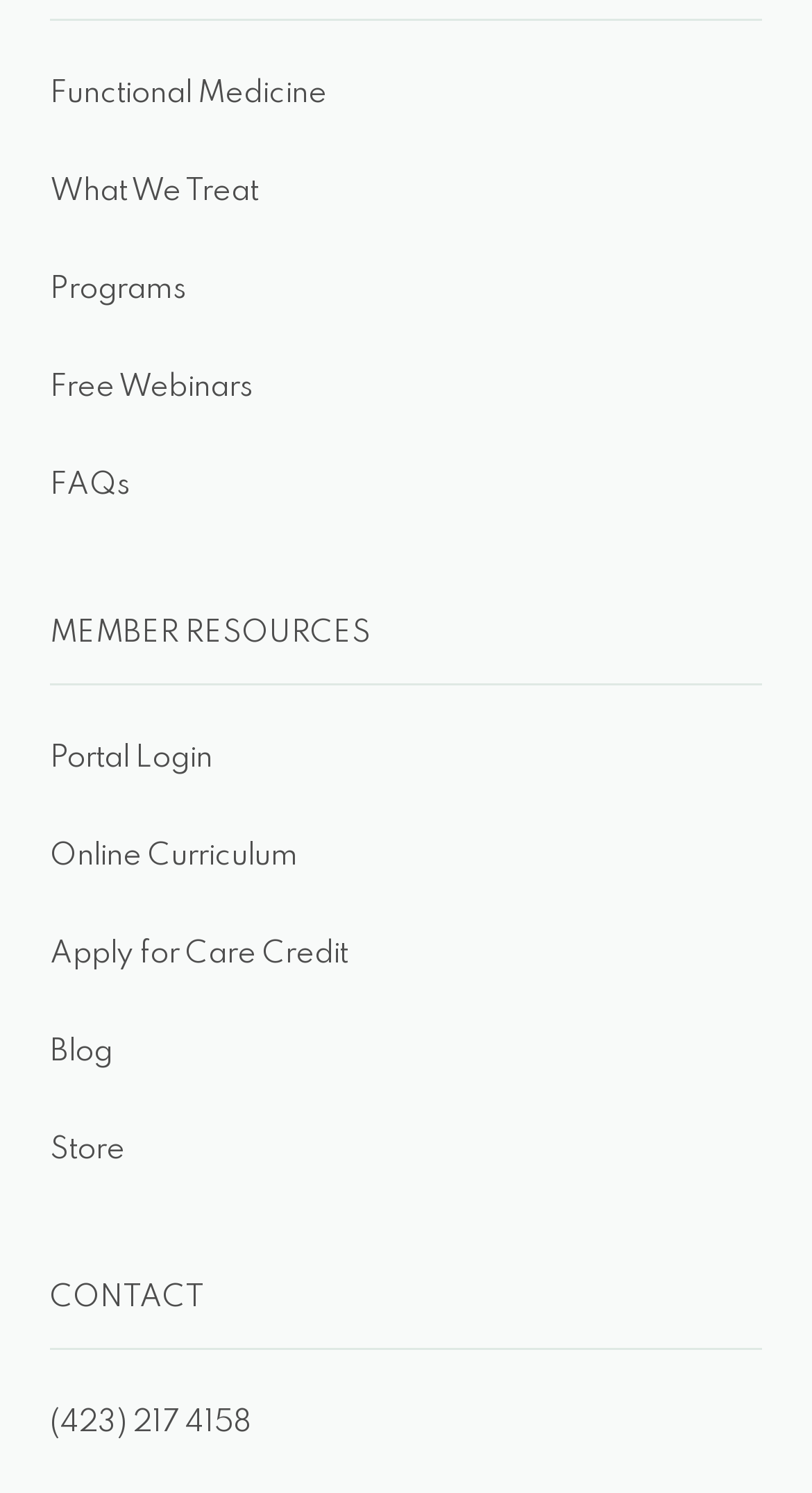Please determine the bounding box coordinates for the element that should be clicked to follow these instructions: "Click on Functional Medicine".

[0.062, 0.053, 0.403, 0.073]